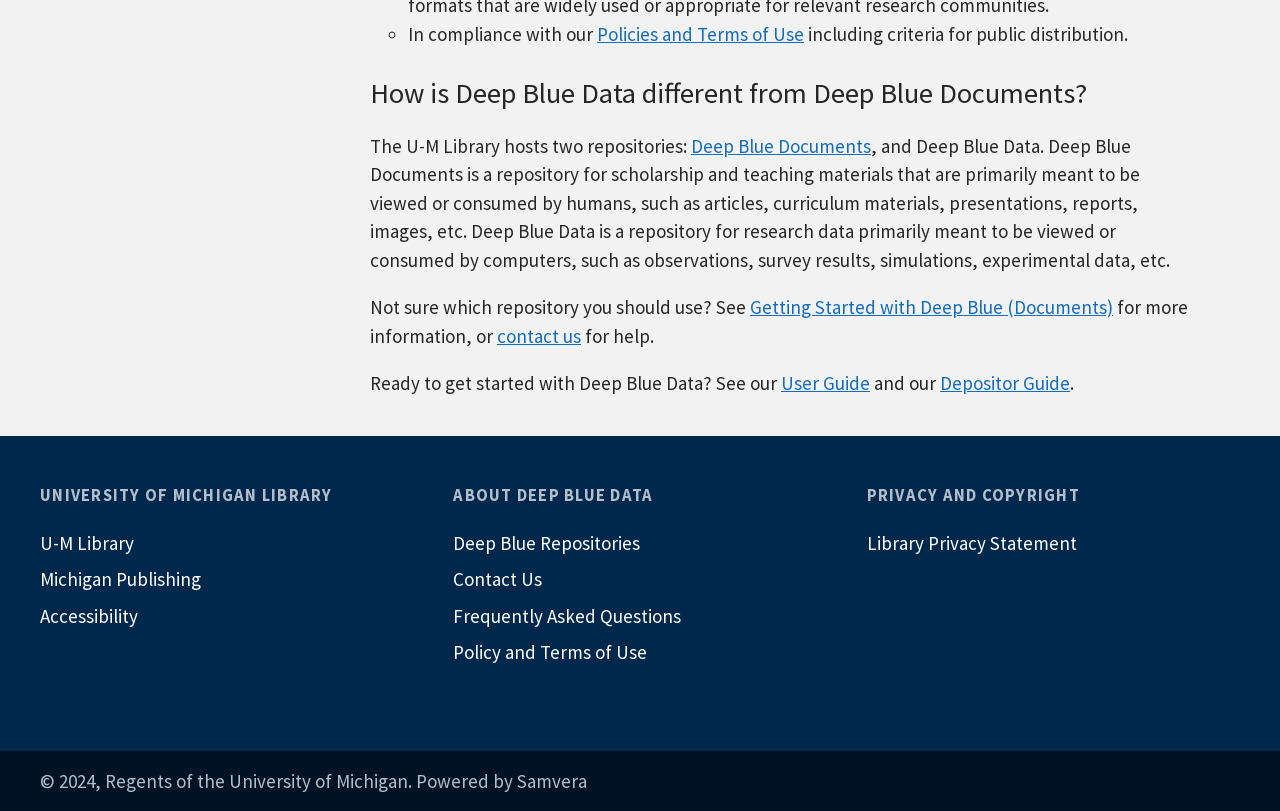Answer briefly with one word or phrase:
Where can I find more information on getting started with Deep Blue?

Getting Started with Deep Blue (Documents)